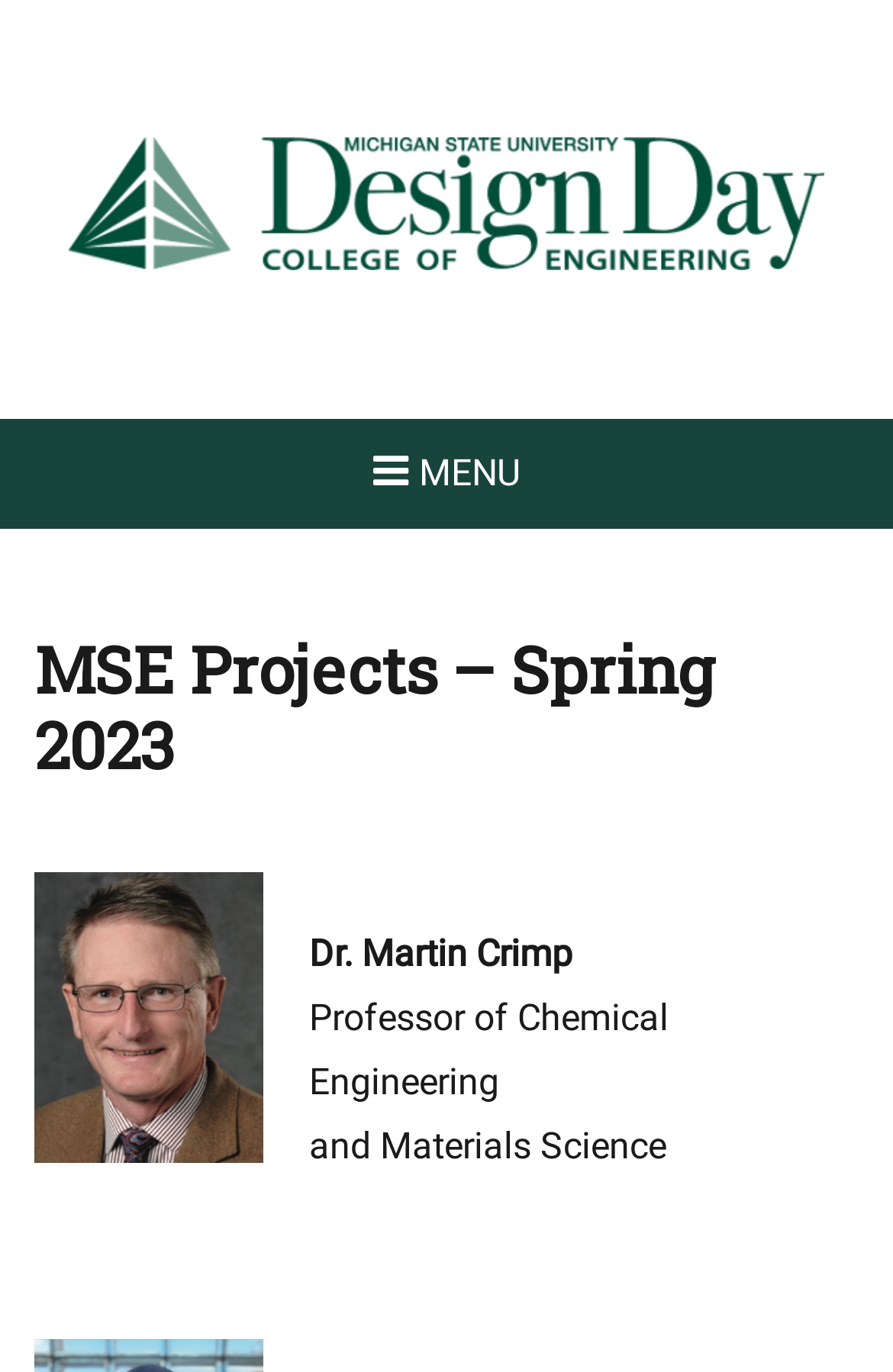Is the menu expanded?
Look at the screenshot and give a one-word or phrase answer.

No